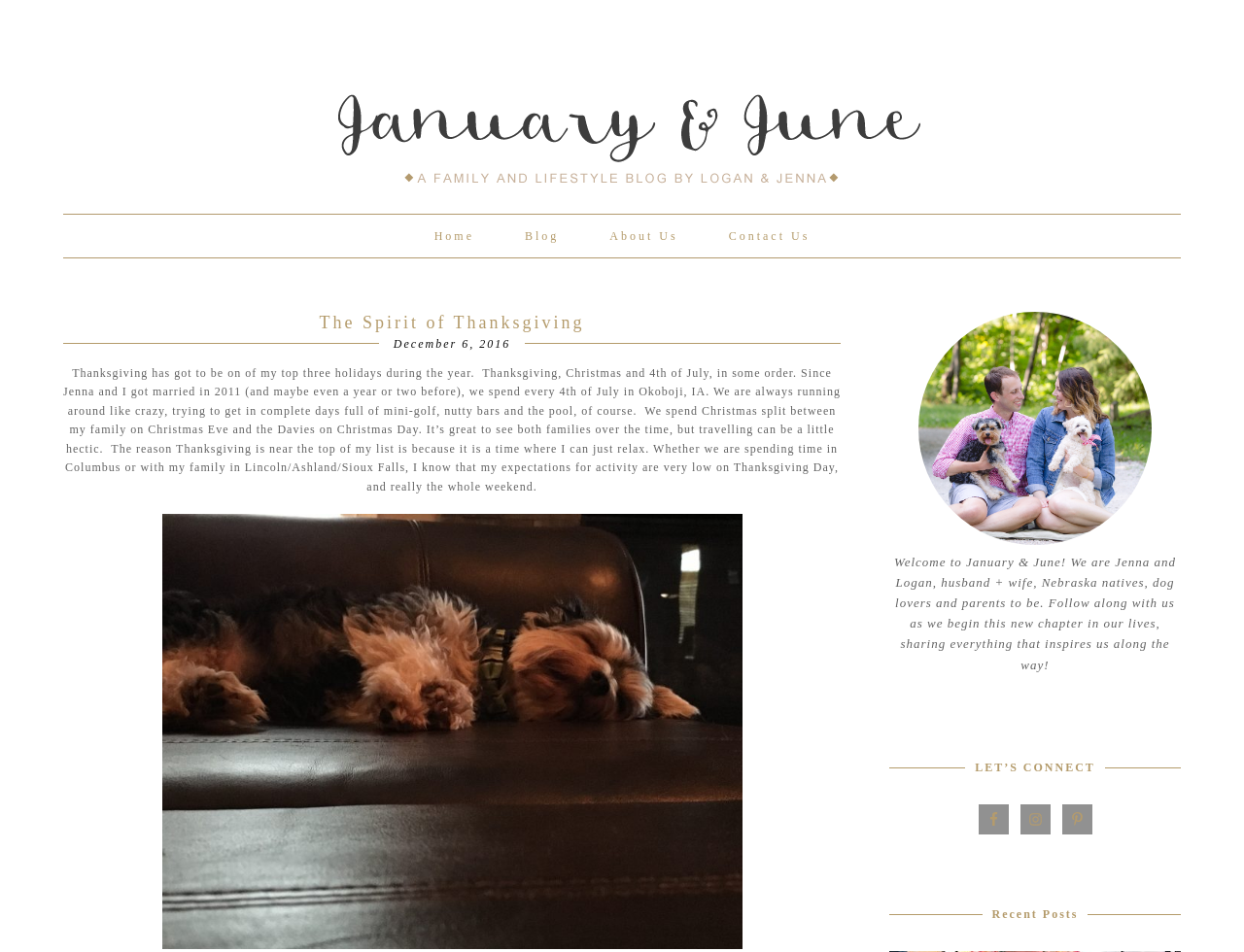Show the bounding box coordinates for the element that needs to be clicked to execute the following instruction: "View the 'About Us' page". Provide the coordinates in the form of four float numbers between 0 and 1, i.e., [left, top, right, bottom].

[0.471, 0.226, 0.564, 0.271]